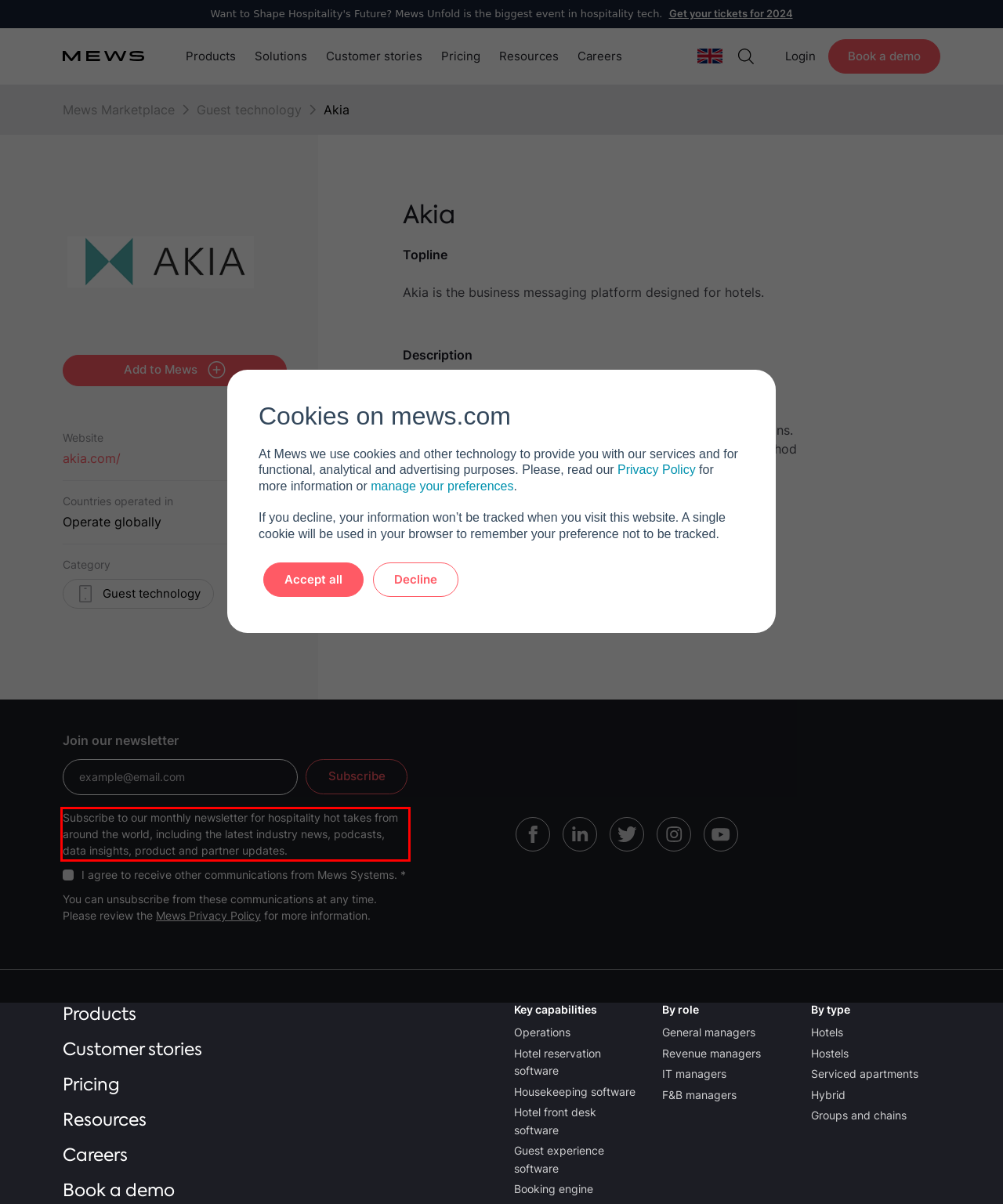You have a webpage screenshot with a red rectangle surrounding a UI element. Extract the text content from within this red bounding box.

Subscribe to our monthly newsletter for hospitality hot takes from around the world, including the latest industry news, podcasts, data insights, product and partner updates.